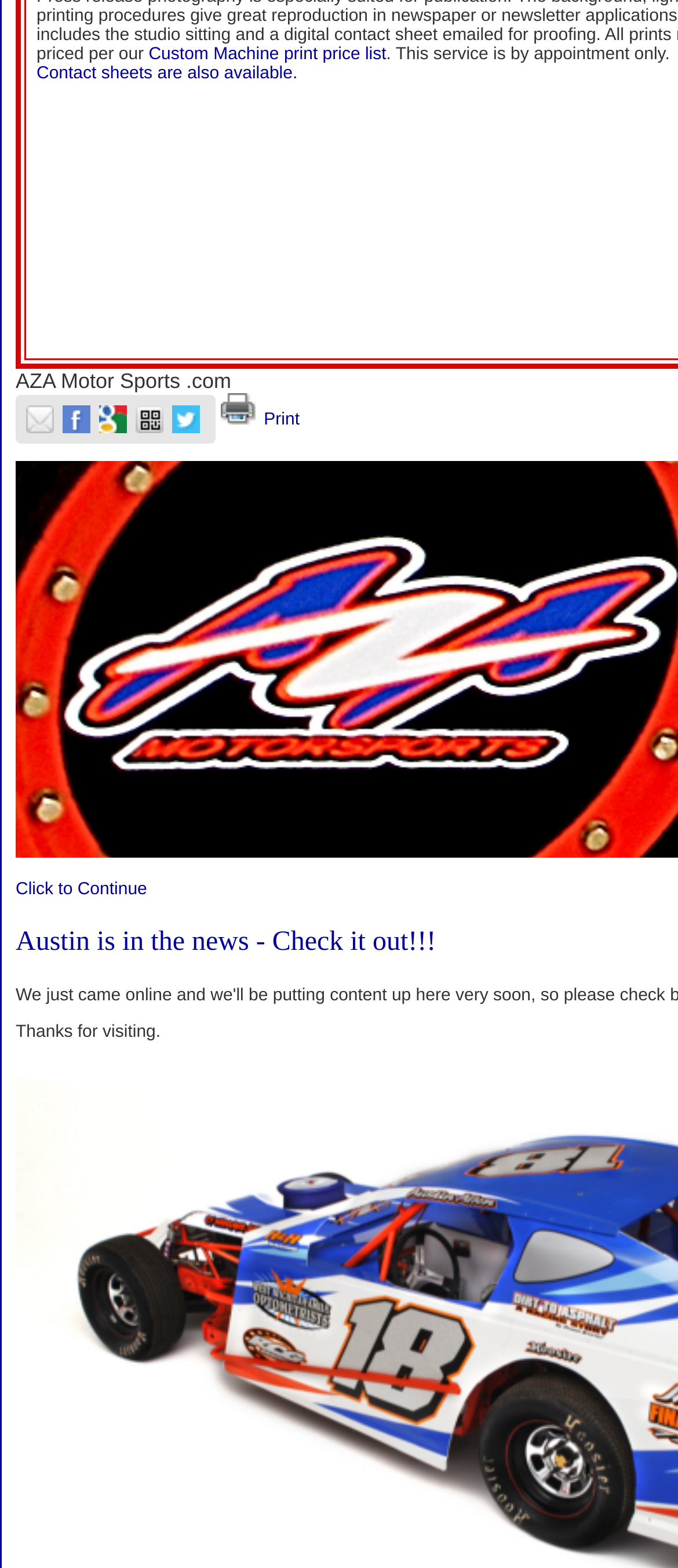Given the description: "title="Tell a friend"", determine the bounding box coordinates of the UI element. The coordinates should be formatted as four float numbers between 0 and 1, [left, top, right, bottom].

[0.038, 0.258, 0.087, 0.276]